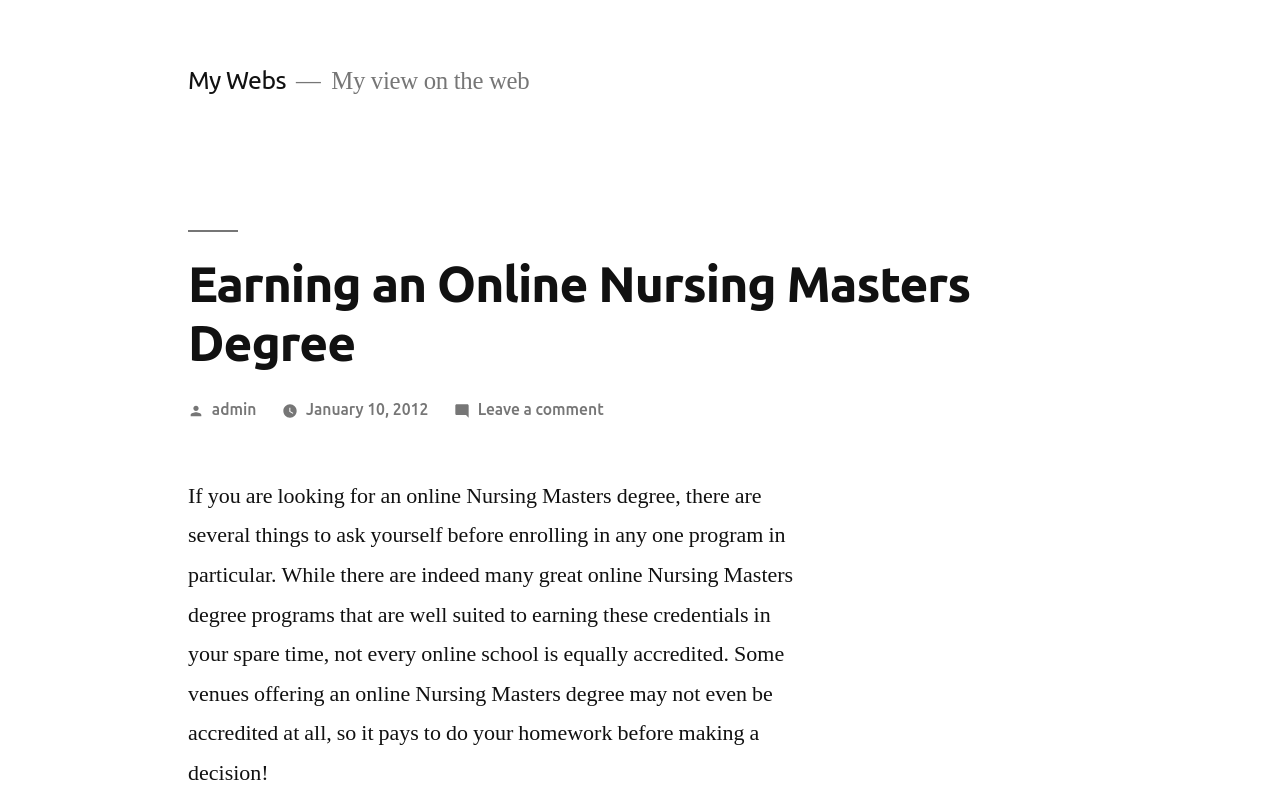Predict the bounding box for the UI component with the following description: "My Webs".

[0.147, 0.081, 0.223, 0.116]